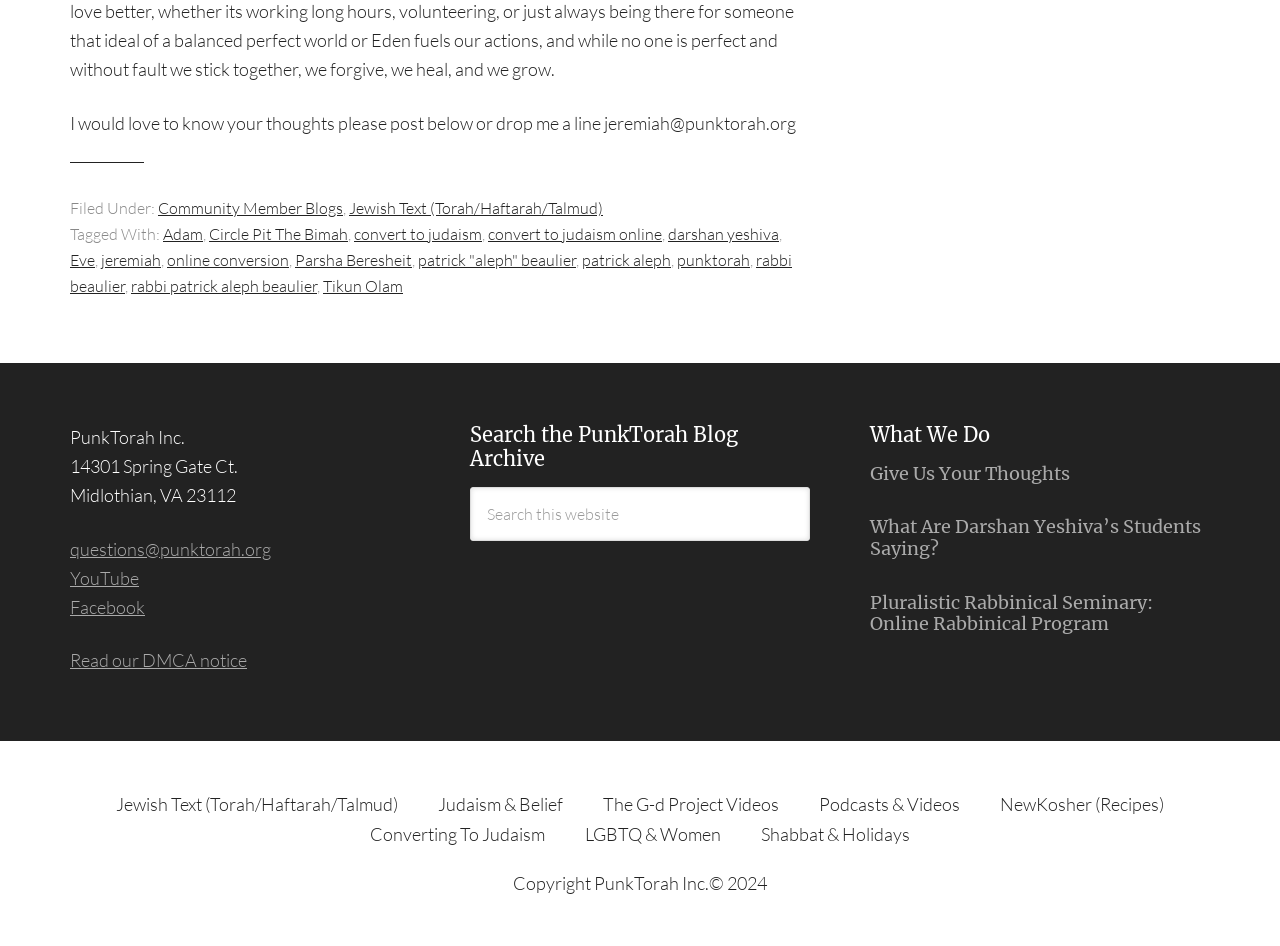Please identify the bounding box coordinates of the element I need to click to follow this instruction: "Contact PunkTorah via email".

[0.055, 0.568, 0.212, 0.591]